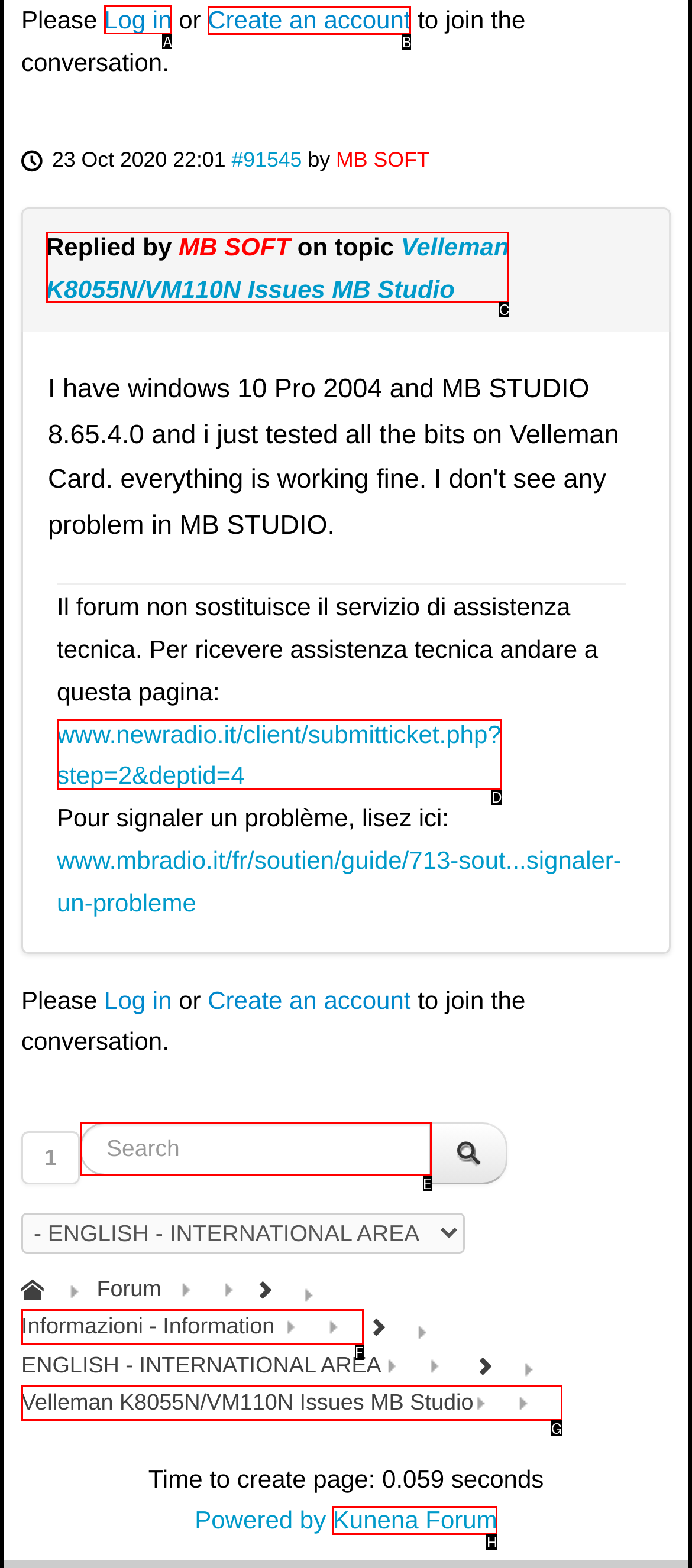Indicate which UI element needs to be clicked to fulfill the task: Create an account
Answer with the letter of the chosen option from the available choices directly.

B